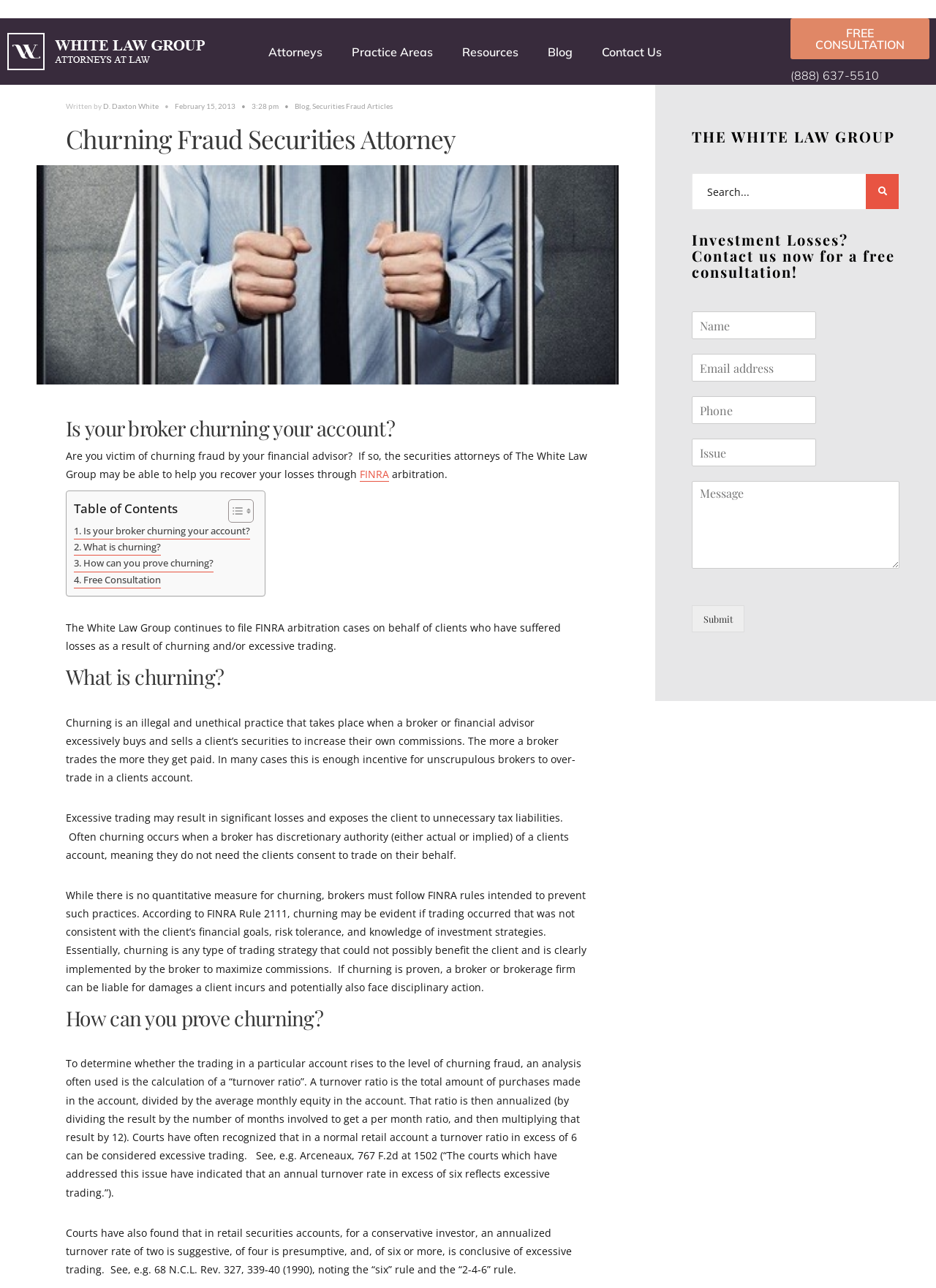Find and indicate the bounding box coordinates of the region you should select to follow the given instruction: "Click the 'logo_web_wht' link".

[0.008, 0.026, 0.219, 0.055]